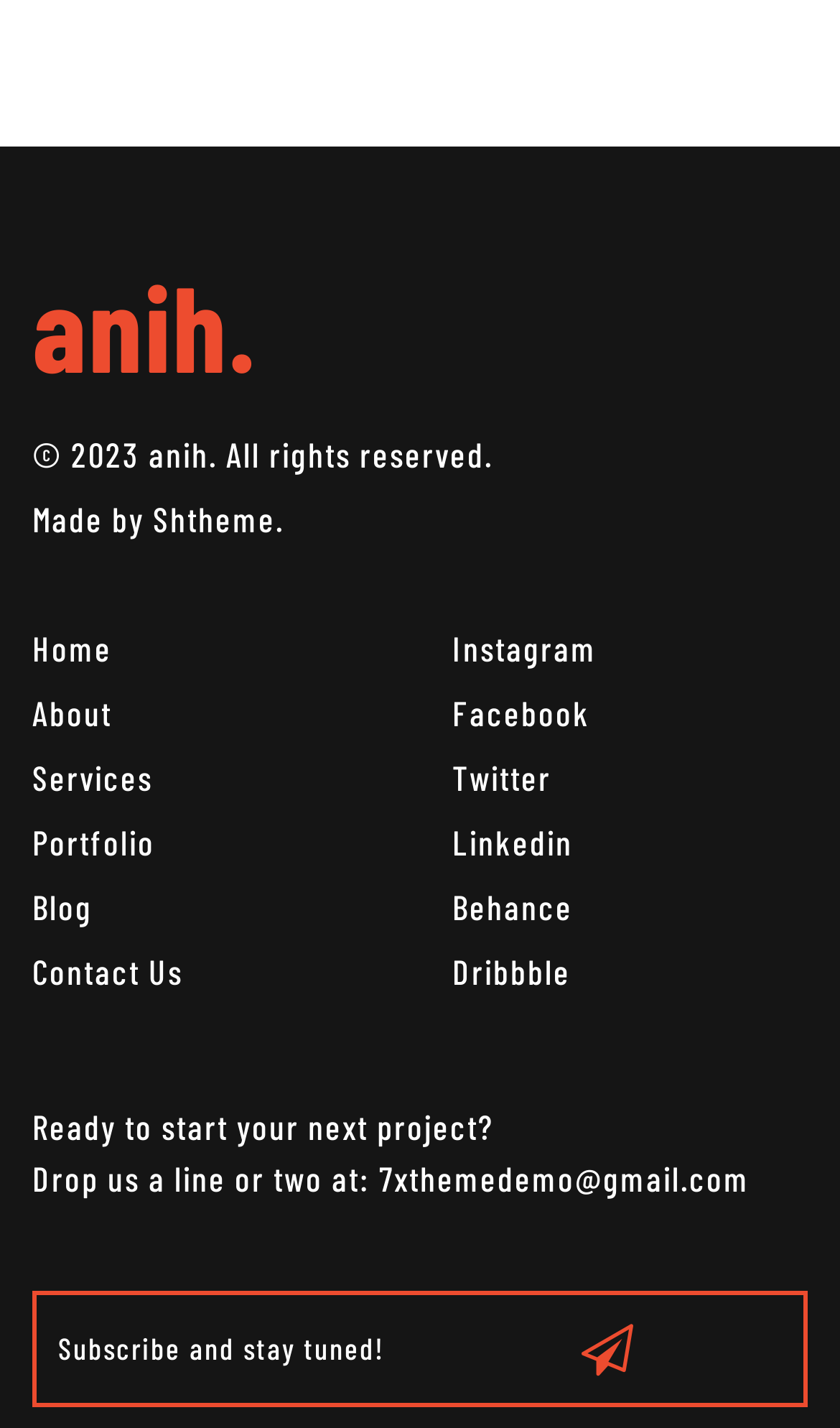How many social media links are there?
Based on the image, give a one-word or short phrase answer.

8